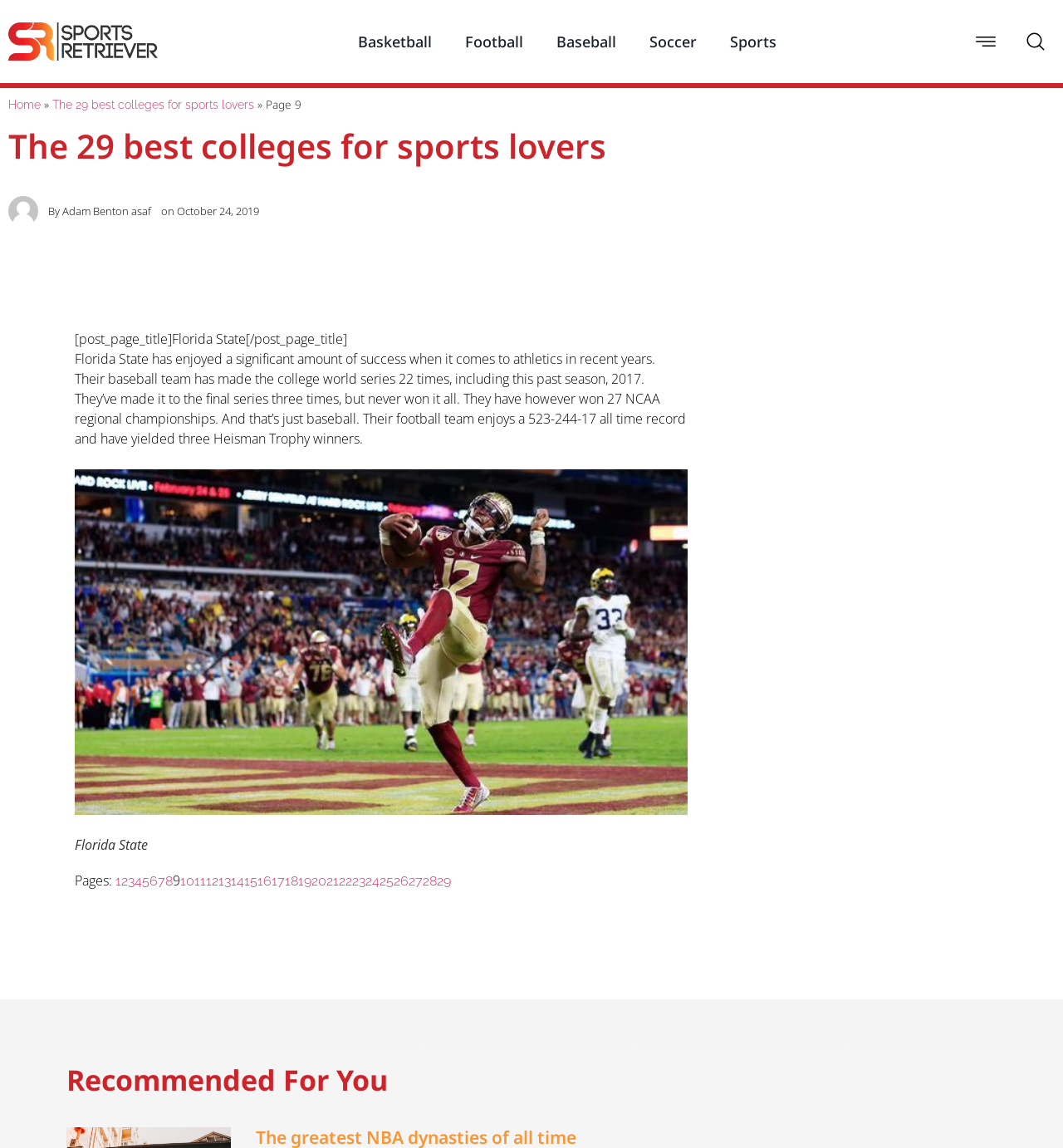Locate the bounding box coordinates for the element described below: "Football". The coordinates must be four float values between 0 and 1, formatted as [left, top, right, bottom].

[0.437, 0.02, 0.492, 0.053]